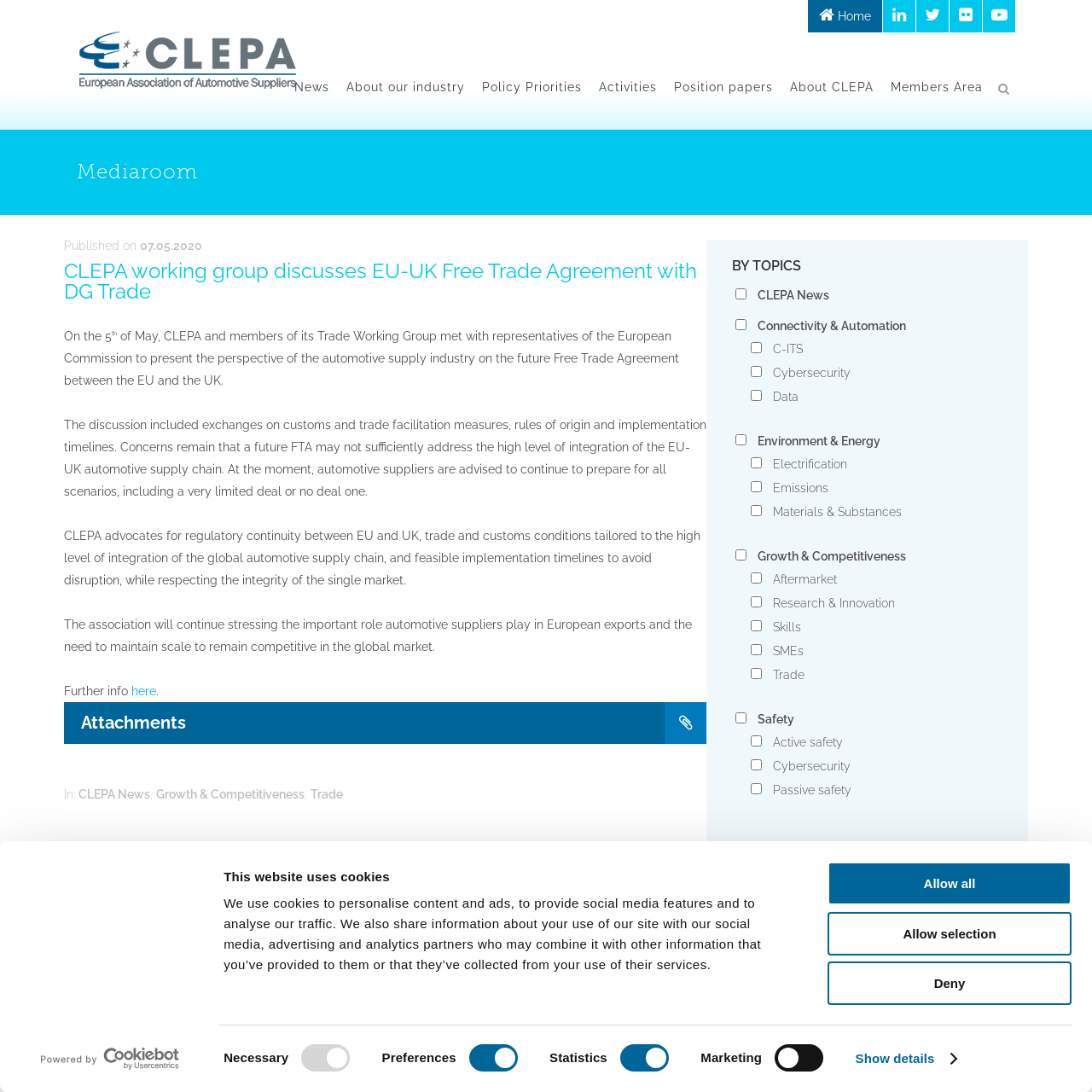Provide the bounding box coordinates in the format (top-left x, top-left y, bottom-right x, bottom-right y). All values are floating point numbers between 0 and 1. Determine the bounding box coordinate of the UI element described as: Allow selection

[0.758, 0.835, 0.981, 0.875]